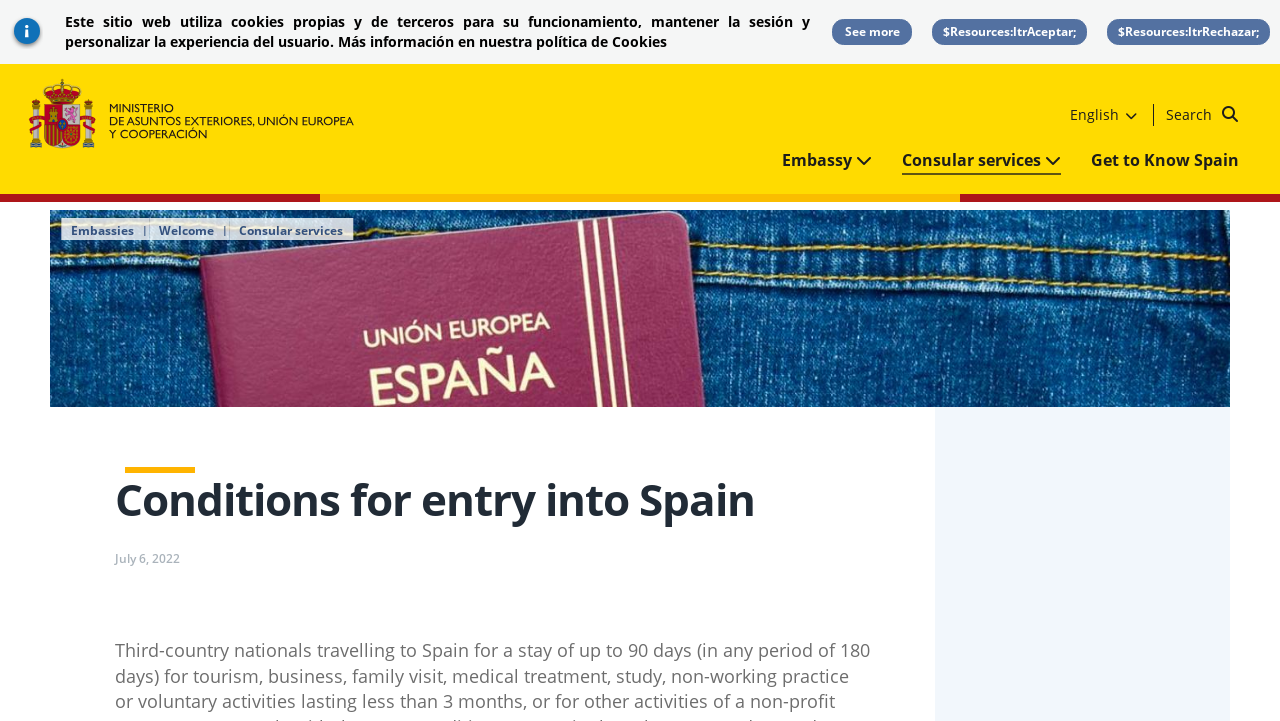Identify and extract the main heading of the webpage.

Conditions for entry into Spain